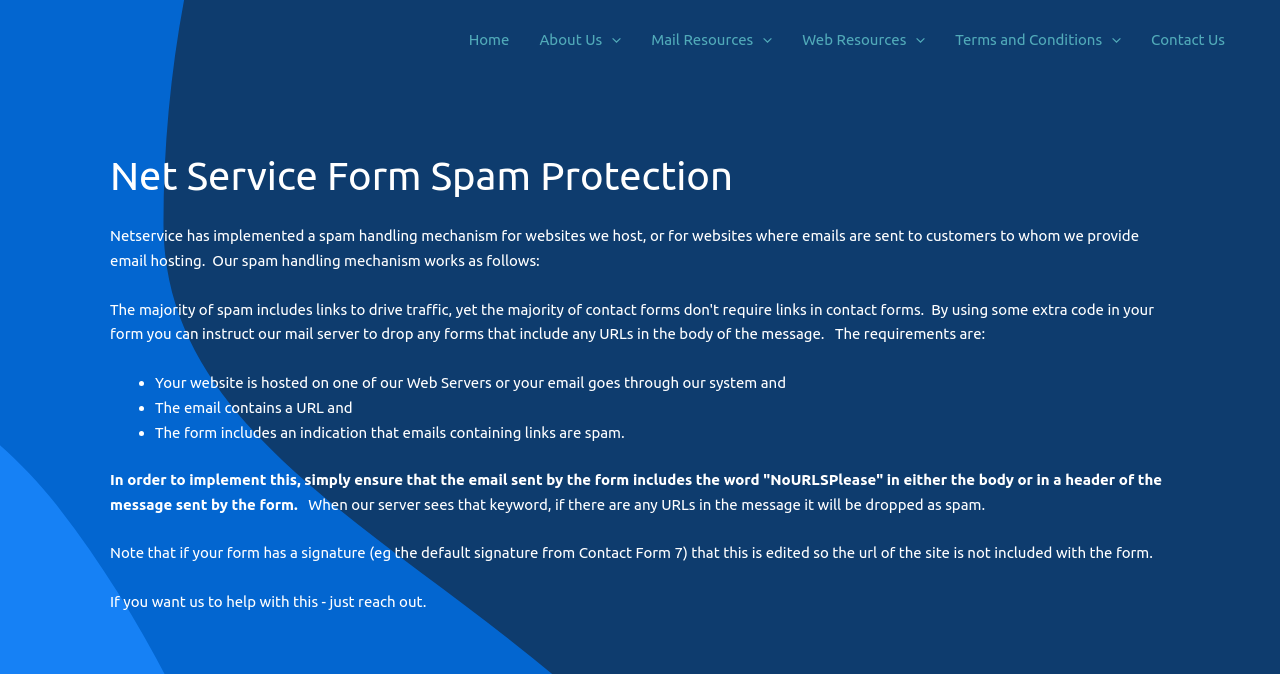Please find and provide the title of the webpage.

Net Service Form Spam Protection